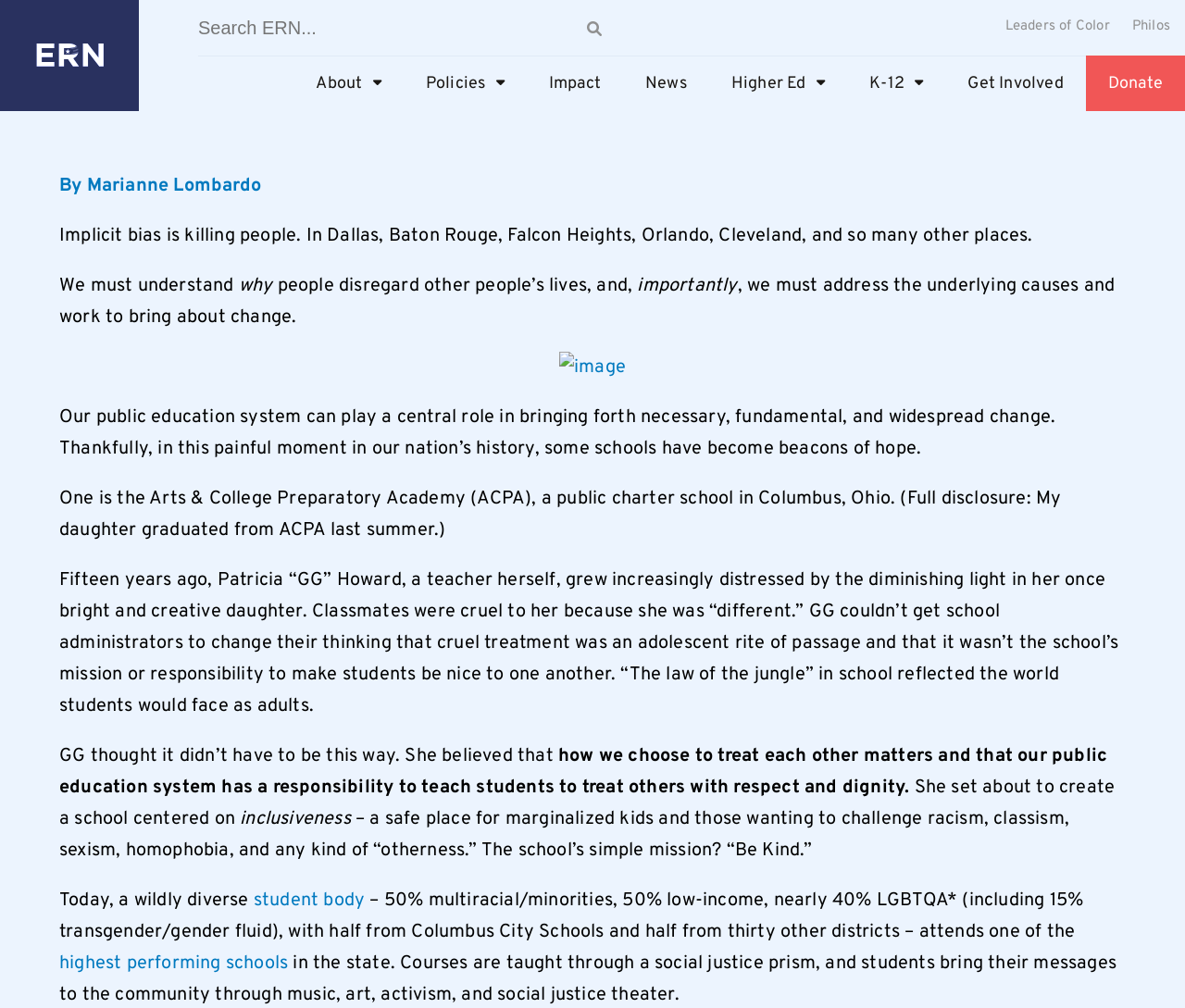Predict the bounding box coordinates of the area that should be clicked to accomplish the following instruction: "Explore the About section". The bounding box coordinates should consist of four float numbers between 0 and 1, i.e., [left, top, right, bottom].

[0.248, 0.055, 0.34, 0.11]